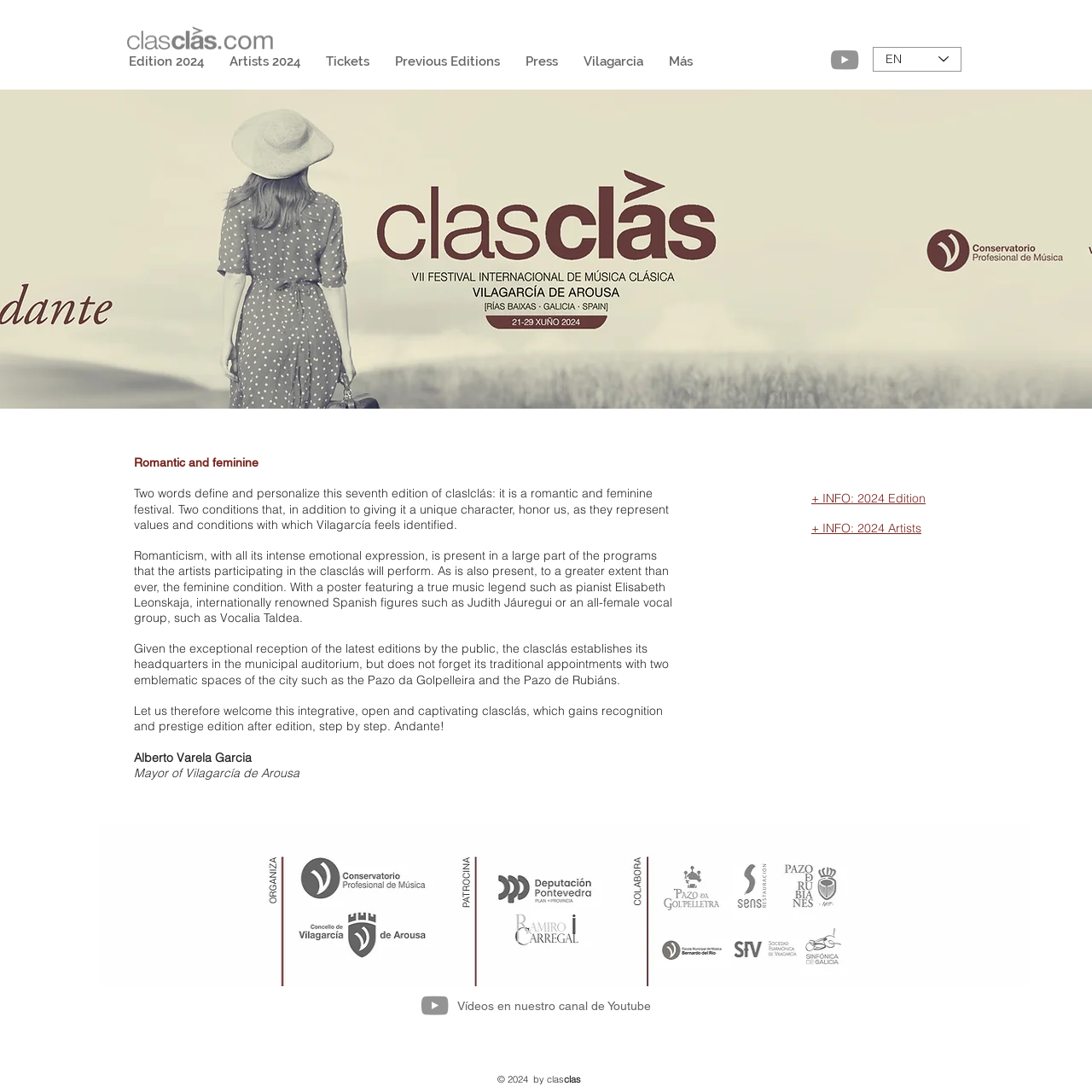What is the role of Alberto Varela Garcia?
Using the image, respond with a single word or phrase.

Mayor of Vilagarcía de Arousa